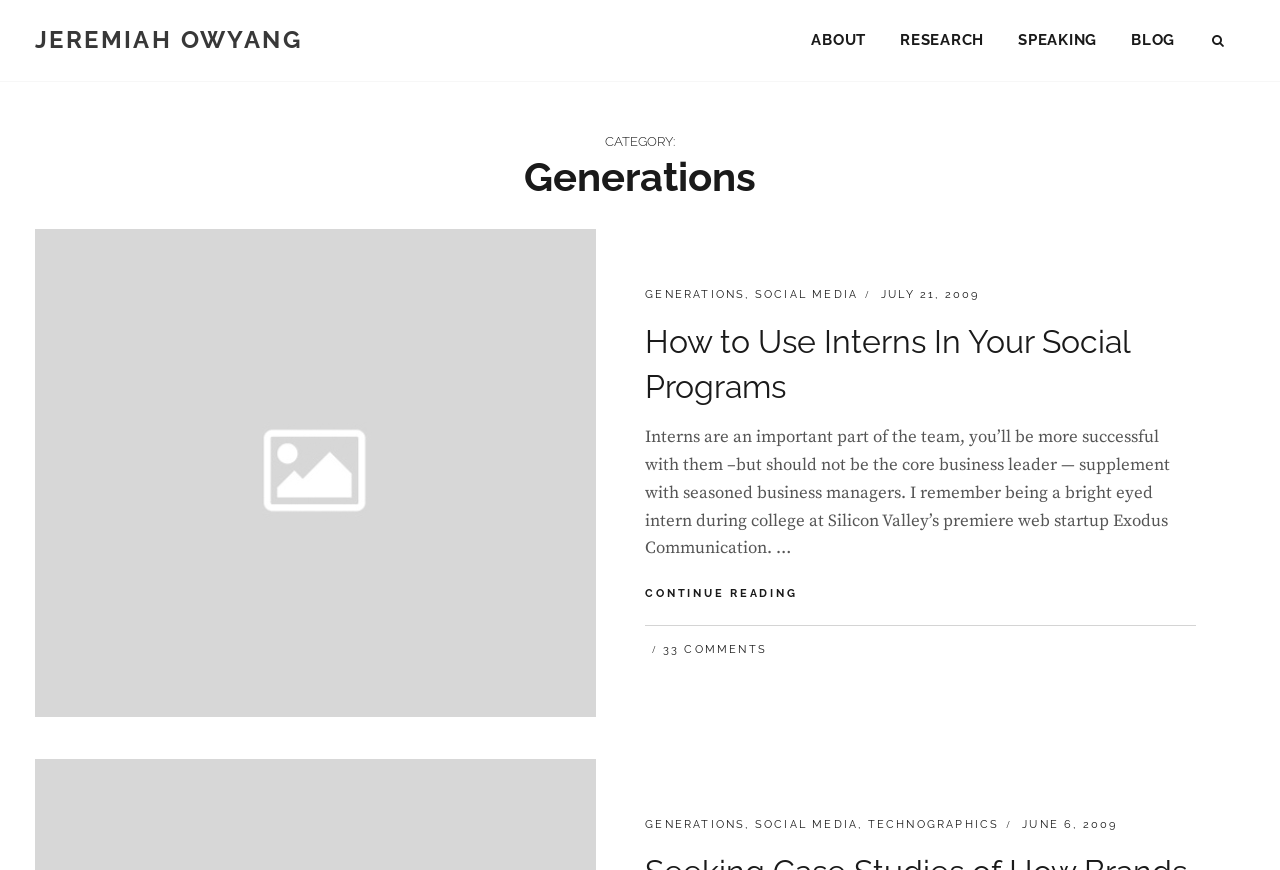Using the provided element description, identify the bounding box coordinates as (top-left x, top-left y, bottom-right x, bottom-right y). Ensure all values are between 0 and 1. Description: About

[0.622, 0.016, 0.688, 0.076]